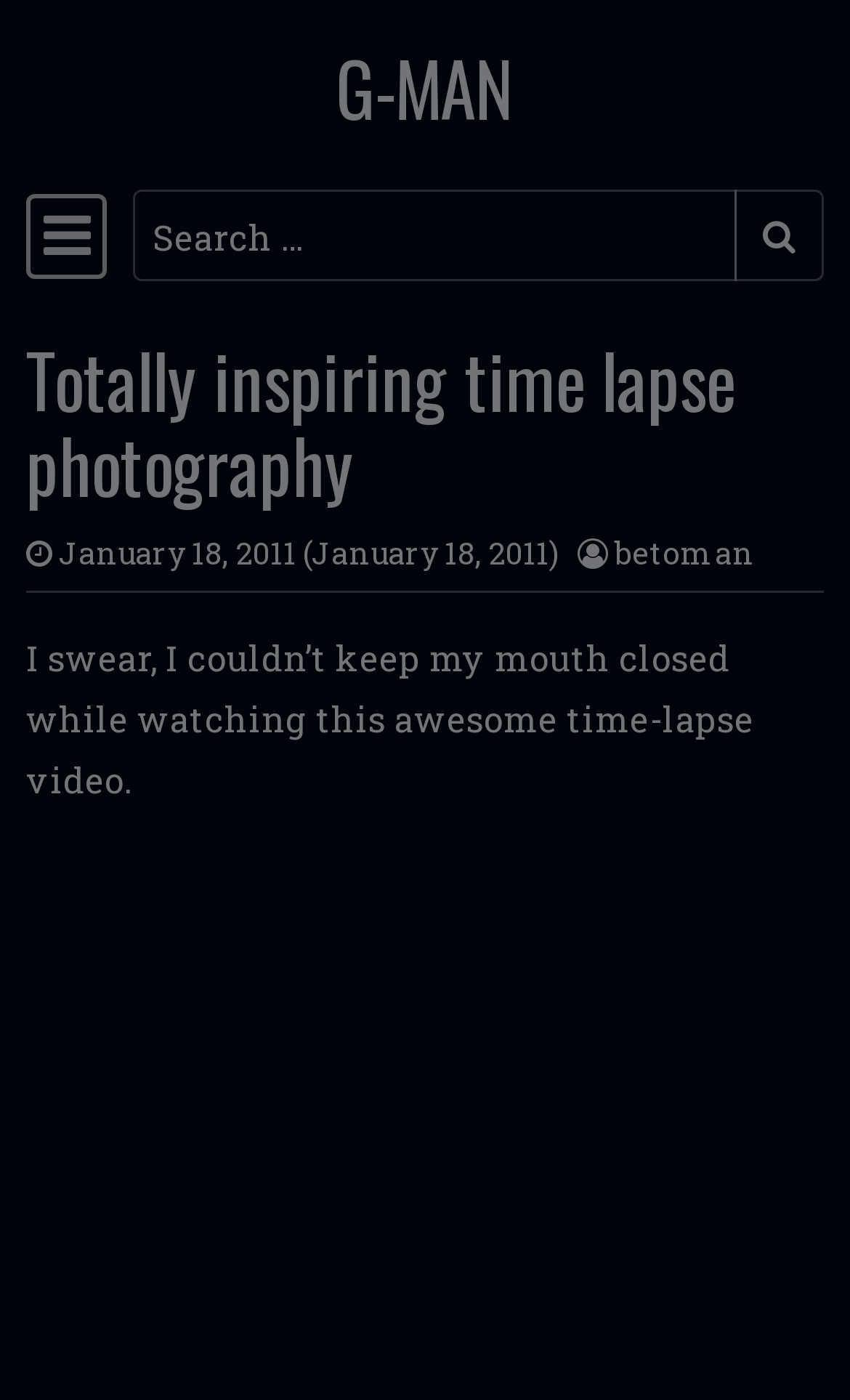What is the purpose of the button 'Toggle navigation'?
By examining the image, provide a one-word or phrase answer.

To expand navigation